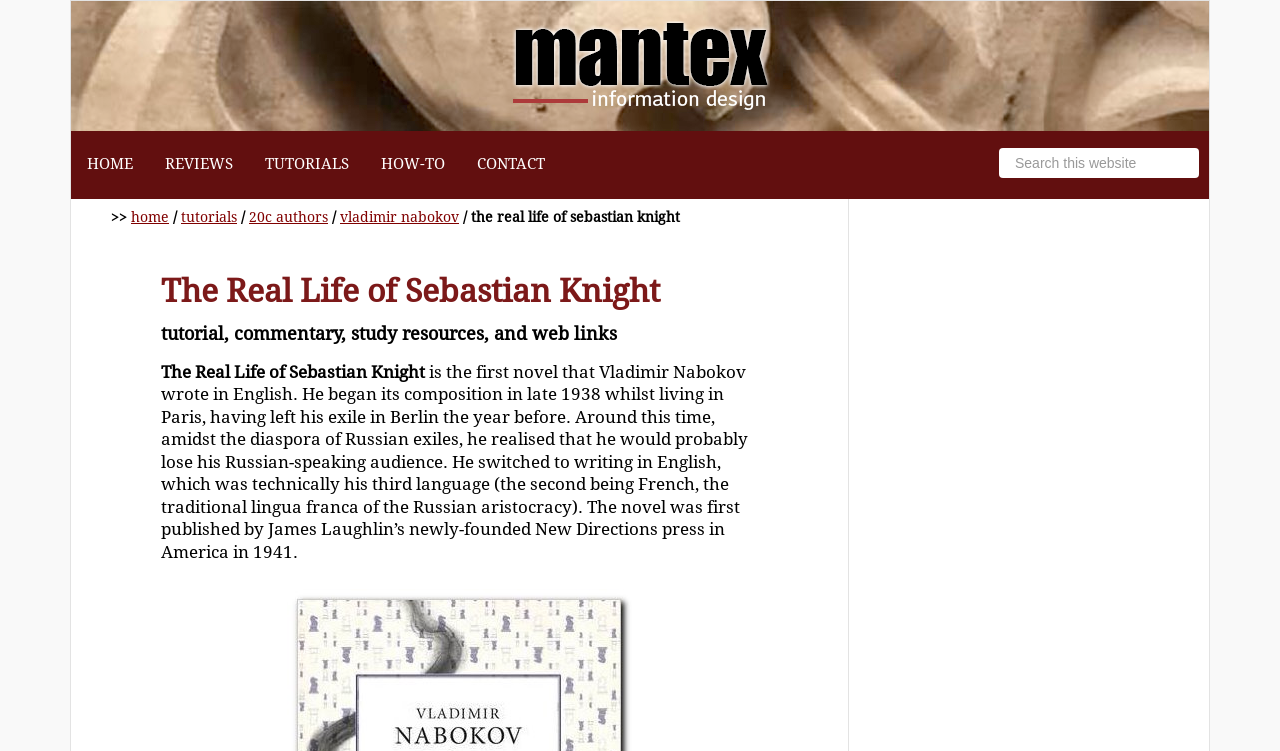Provide the bounding box coordinates of the UI element that matches the description: "20C Authors".

[0.195, 0.278, 0.256, 0.299]